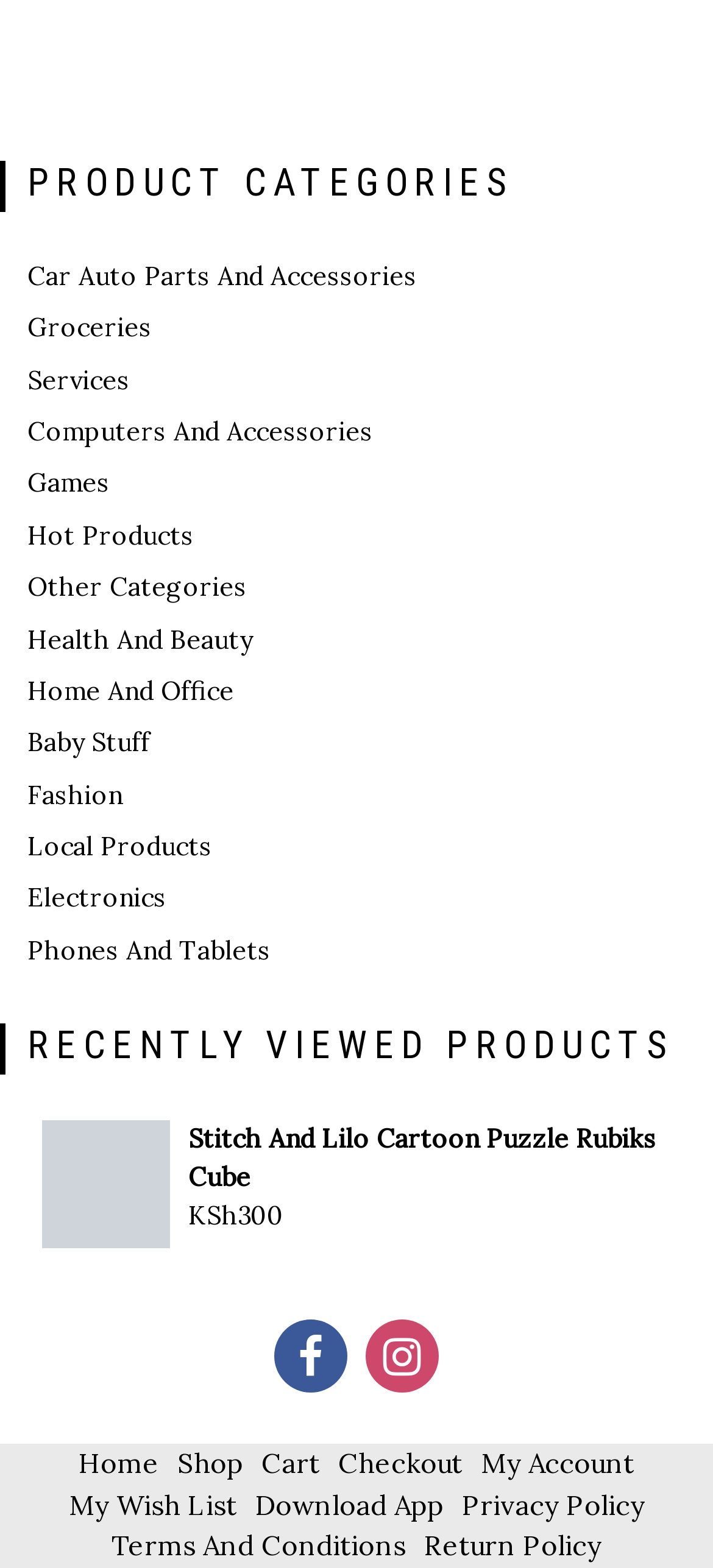Identify the bounding box coordinates for the element that needs to be clicked to fulfill this instruction: "View Cart". Provide the coordinates in the format of four float numbers between 0 and 1: [left, top, right, bottom].

[0.367, 0.922, 0.449, 0.944]